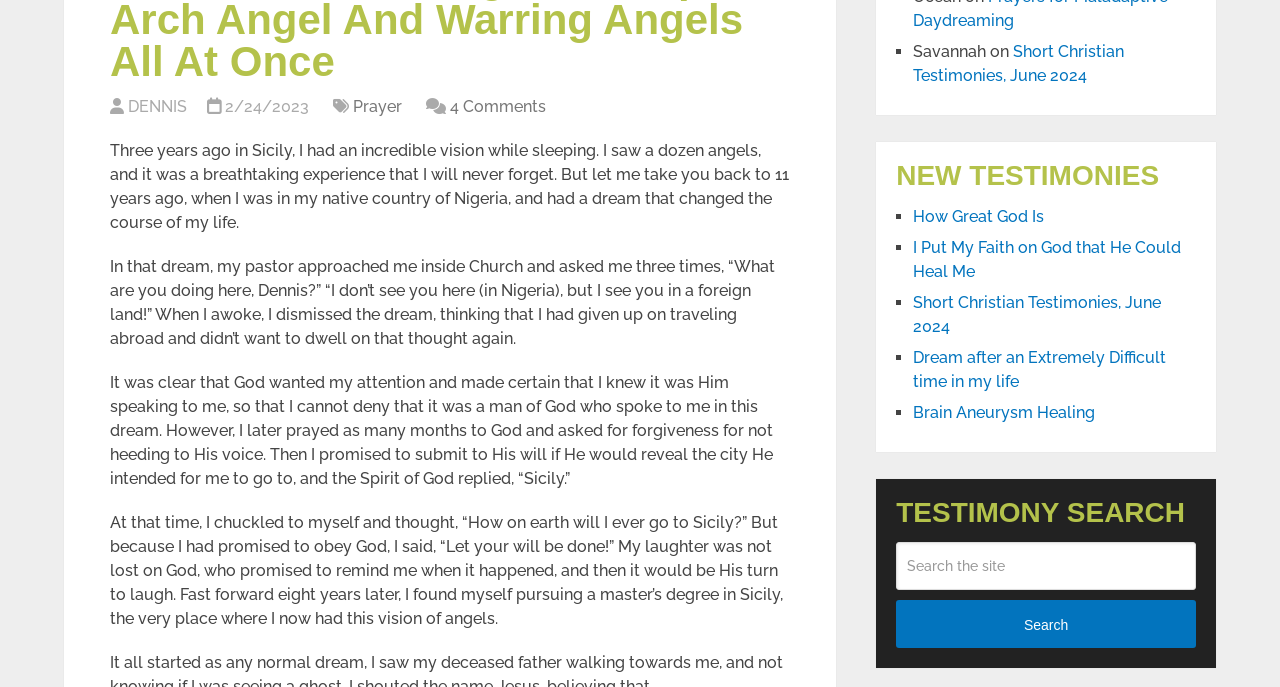Locate the bounding box coordinates of the UI element described by: "How Great God Is". Provide the coordinates as four float numbers between 0 and 1, formatted as [left, top, right, bottom].

[0.713, 0.301, 0.816, 0.329]